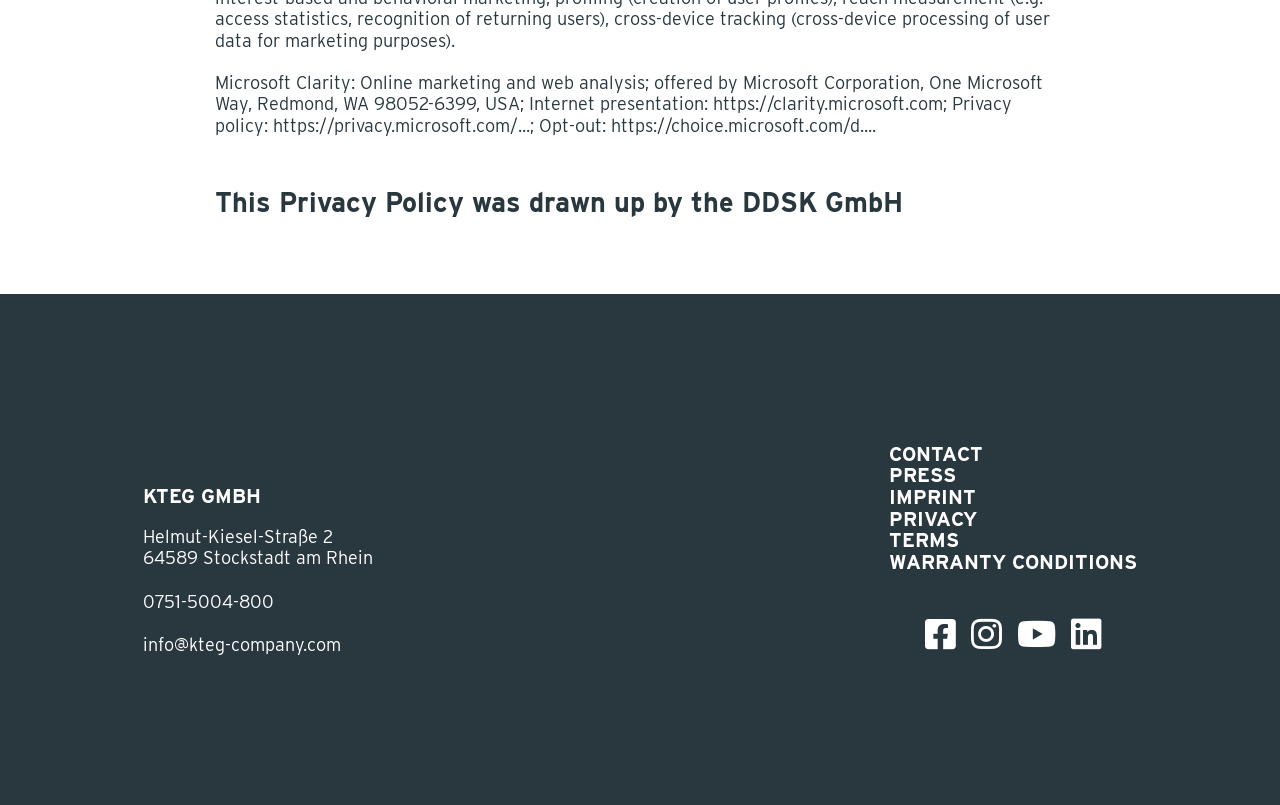Could you locate the bounding box coordinates for the section that should be clicked to accomplish this task: "opt out".

[0.477, 0.143, 0.681, 0.17]